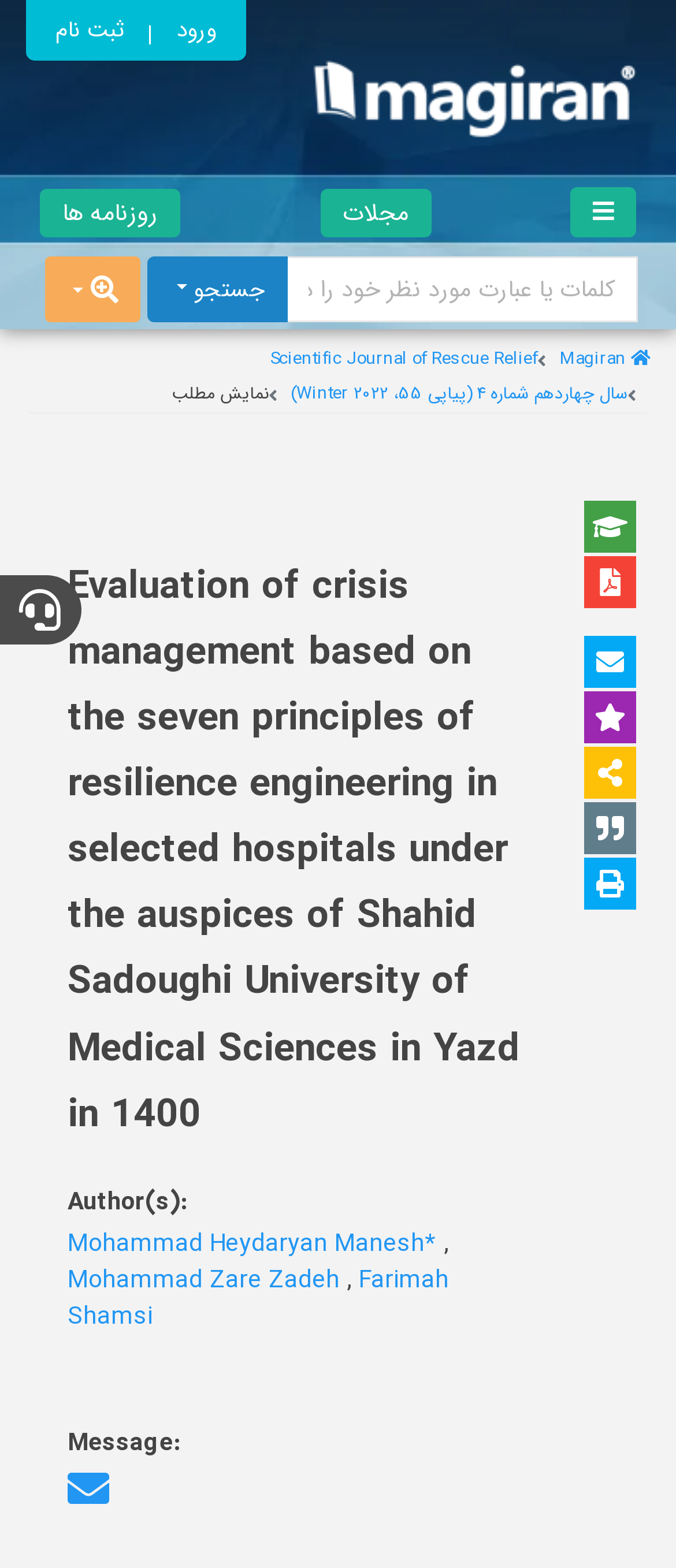What is the text on the link at the bottom-left of the page?
Using the screenshot, give a one-word or short phrase answer.

درخواست پشتیبانی - گزارش اشکال